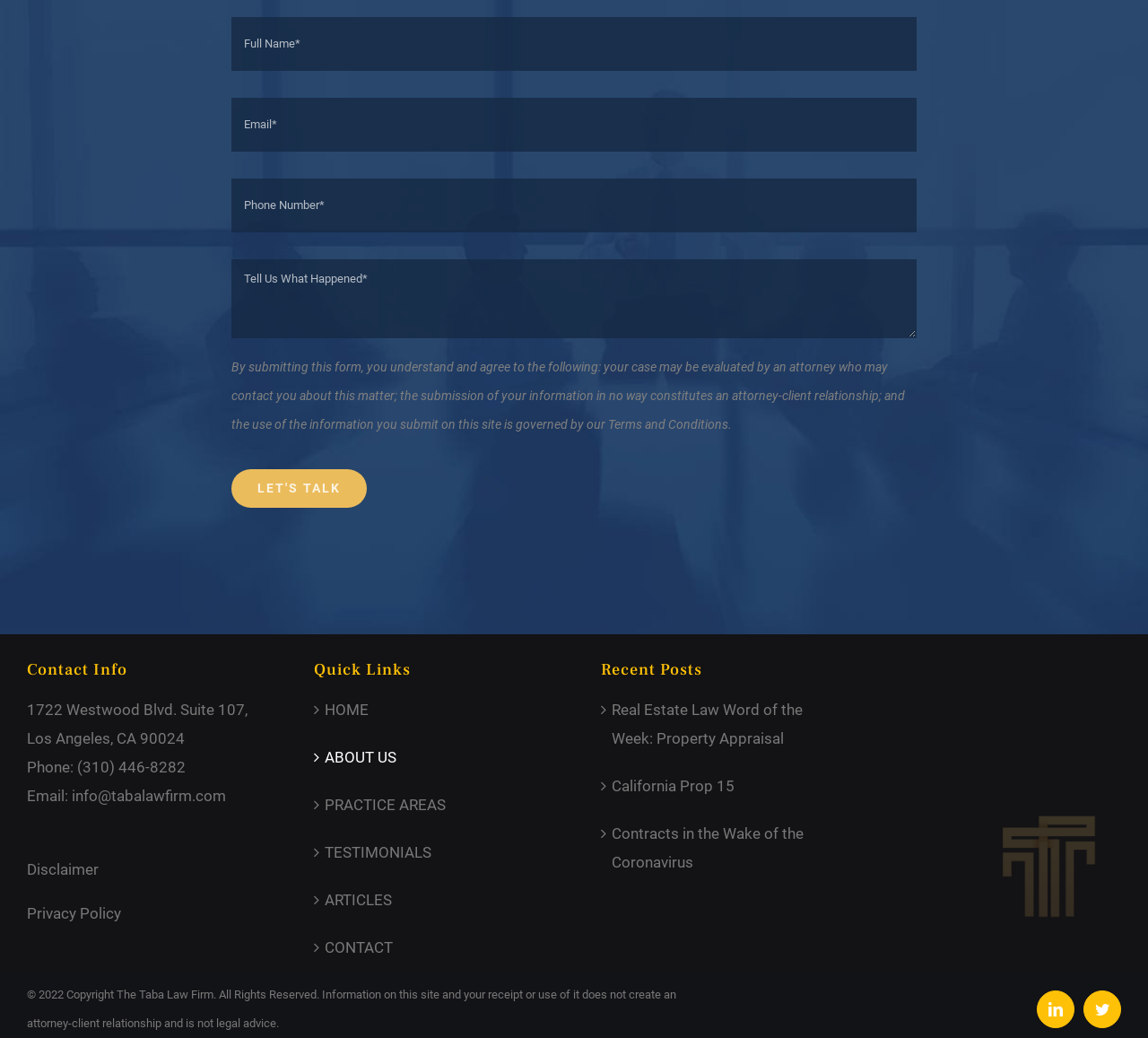Kindly determine the bounding box coordinates for the area that needs to be clicked to execute this instruction: "Read Disclaimer".

[0.023, 0.829, 0.086, 0.846]